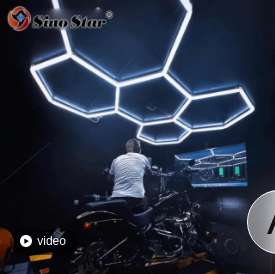What is the brand known for?
Based on the image, answer the question with as much detail as possible.

According to the caption, the 'Sino Star' brand is known for its cutting-edge lighting solutions, which suggests that the brand specializes in innovative and advanced lighting solutions.